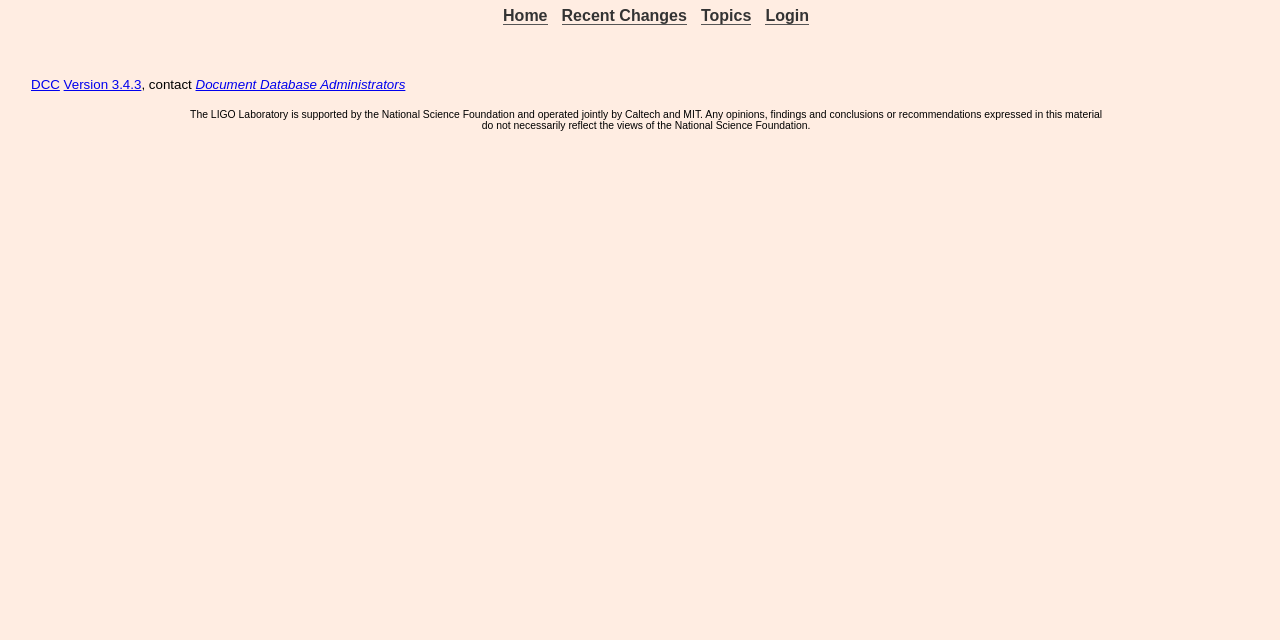Locate the bounding box of the UI element described in the following text: "Document Database Administrators".

[0.153, 0.12, 0.317, 0.144]